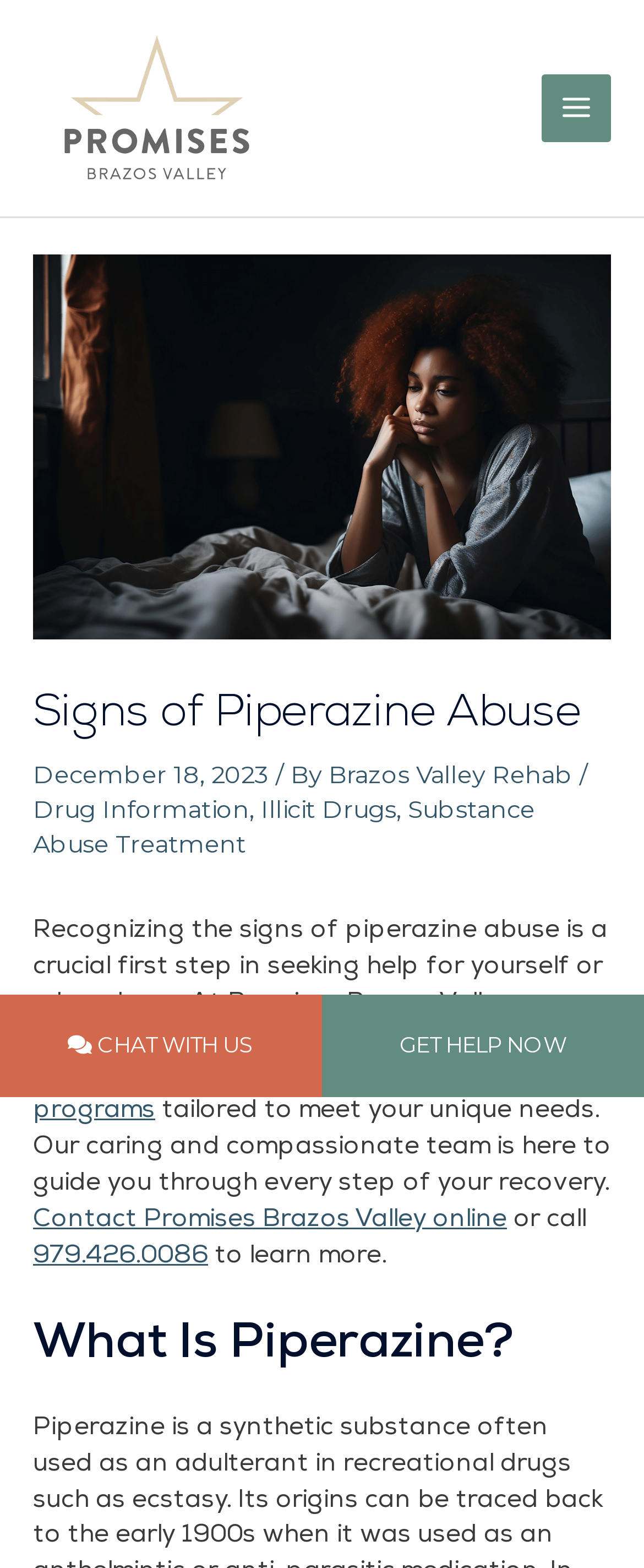Identify the bounding box coordinates of the section to be clicked to complete the task described by the following instruction: "Contact Promises Brazos Valley online". The coordinates should be four float numbers between 0 and 1, formatted as [left, top, right, bottom].

[0.051, 0.767, 0.787, 0.786]